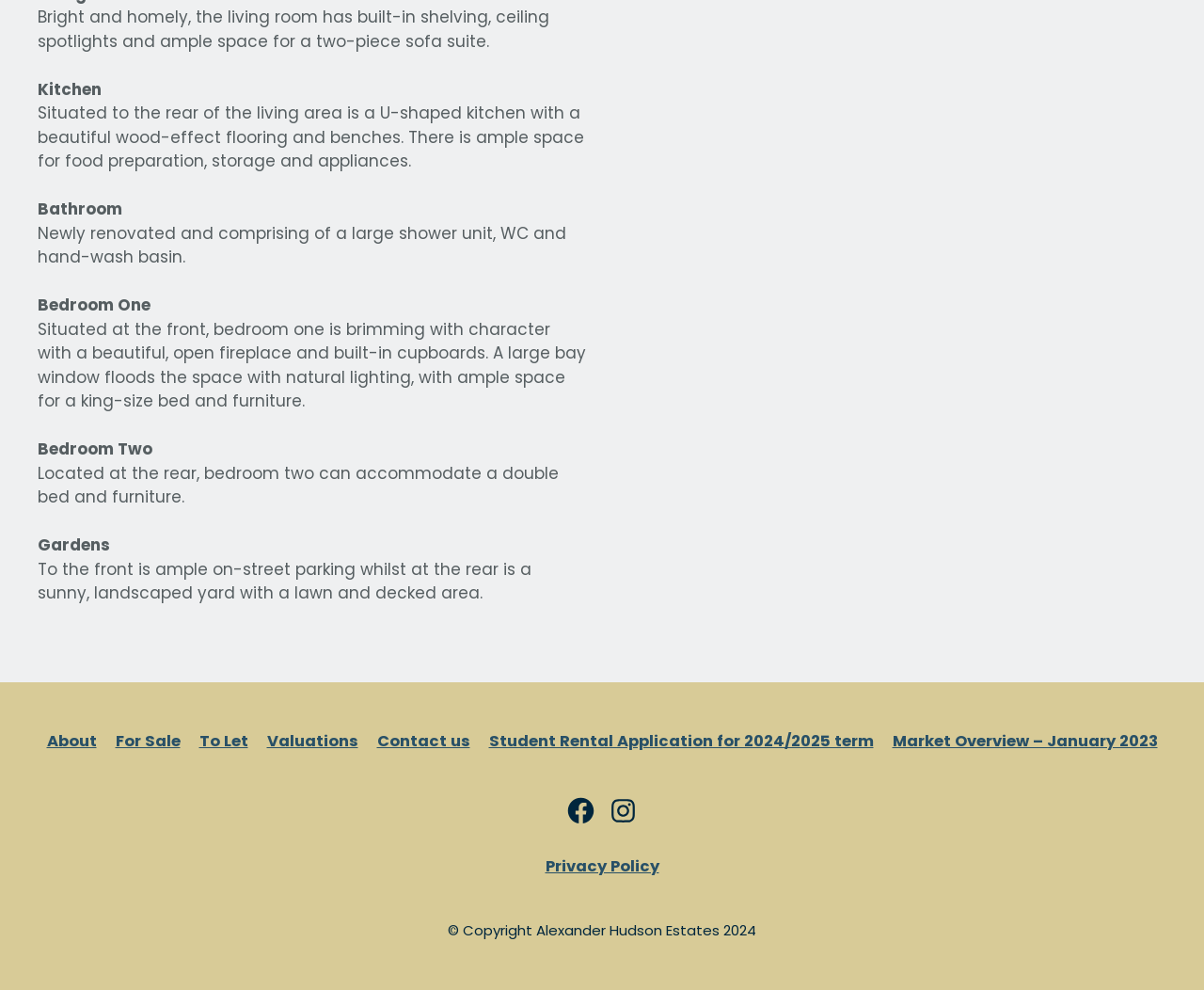Predict the bounding box coordinates of the area that should be clicked to accomplish the following instruction: "Click on About". The bounding box coordinates should consist of four float numbers between 0 and 1, i.e., [left, top, right, bottom].

[0.039, 0.738, 0.08, 0.759]